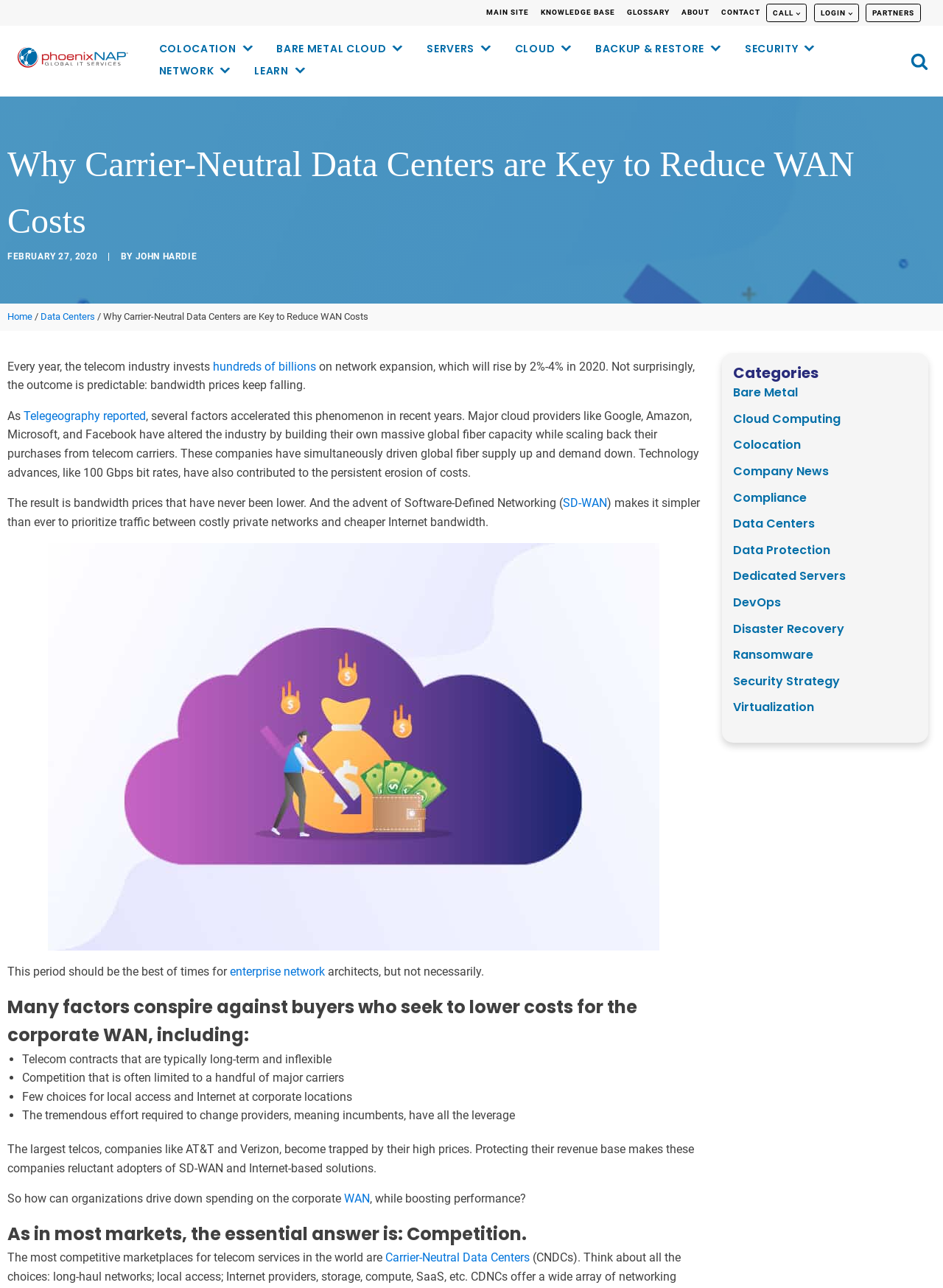Using the information in the image, give a detailed answer to the following question: What is the main topic of this webpage?

Based on the webpage content, the main topic is about reducing WAN costs, specifically discussing the factors contributing to decreasing bandwidth prices and the role of Software-Defined Networking (SD-WAN) in prioritizing traffic between private networks and cheaper Internet bandwidth.